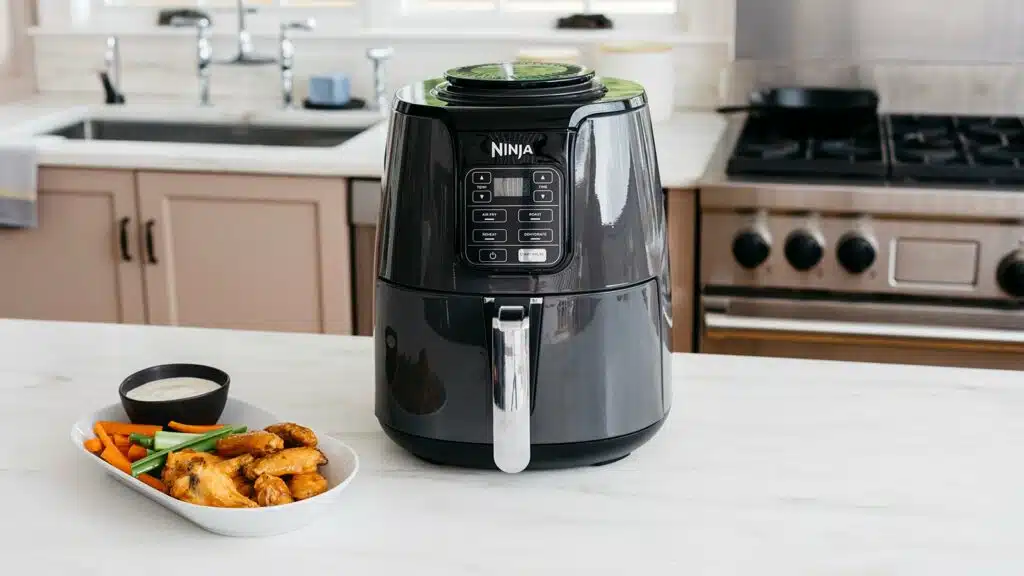What is on the white serving platter?
Give a comprehensive and detailed explanation for the question.

The caption describes the white serving platter as being filled with 'golden-brown chicken wings, vibrant orange carrots, and fresh green beans', indicating the items present on the platter.